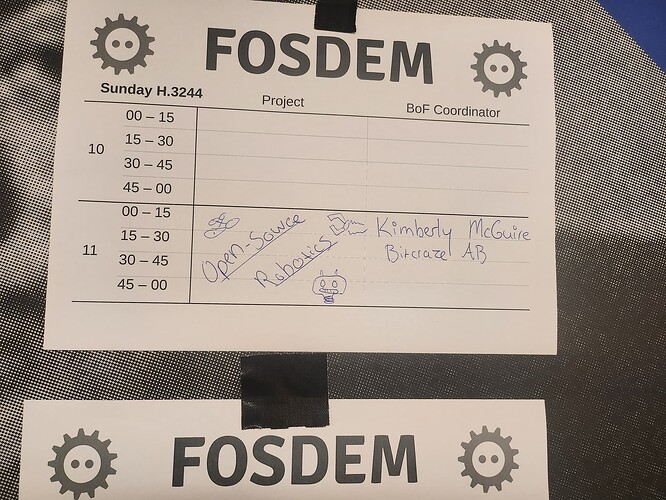What is the time slot for the 'Open Source Robotics' project?
Look at the screenshot and respond with a single word or phrase.

11:00 AM